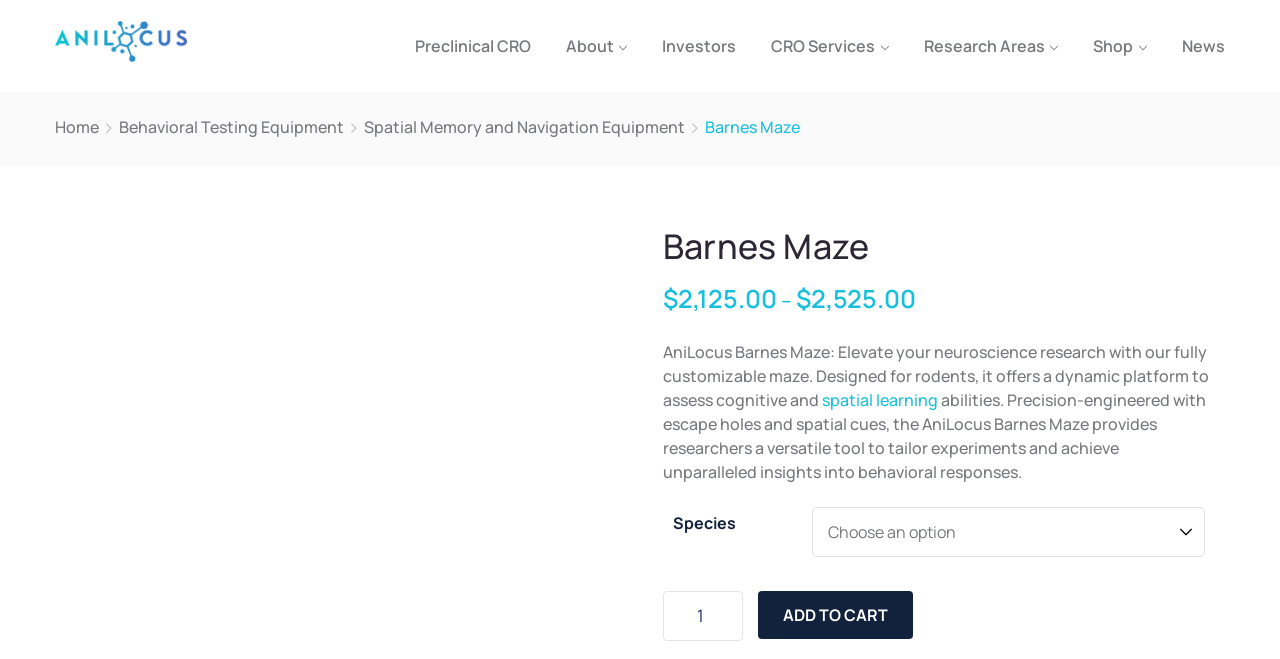Provide a brief response in the form of a single word or phrase:
What is the price of the Barnes Maze?

$2,125.00 - $2,525.00